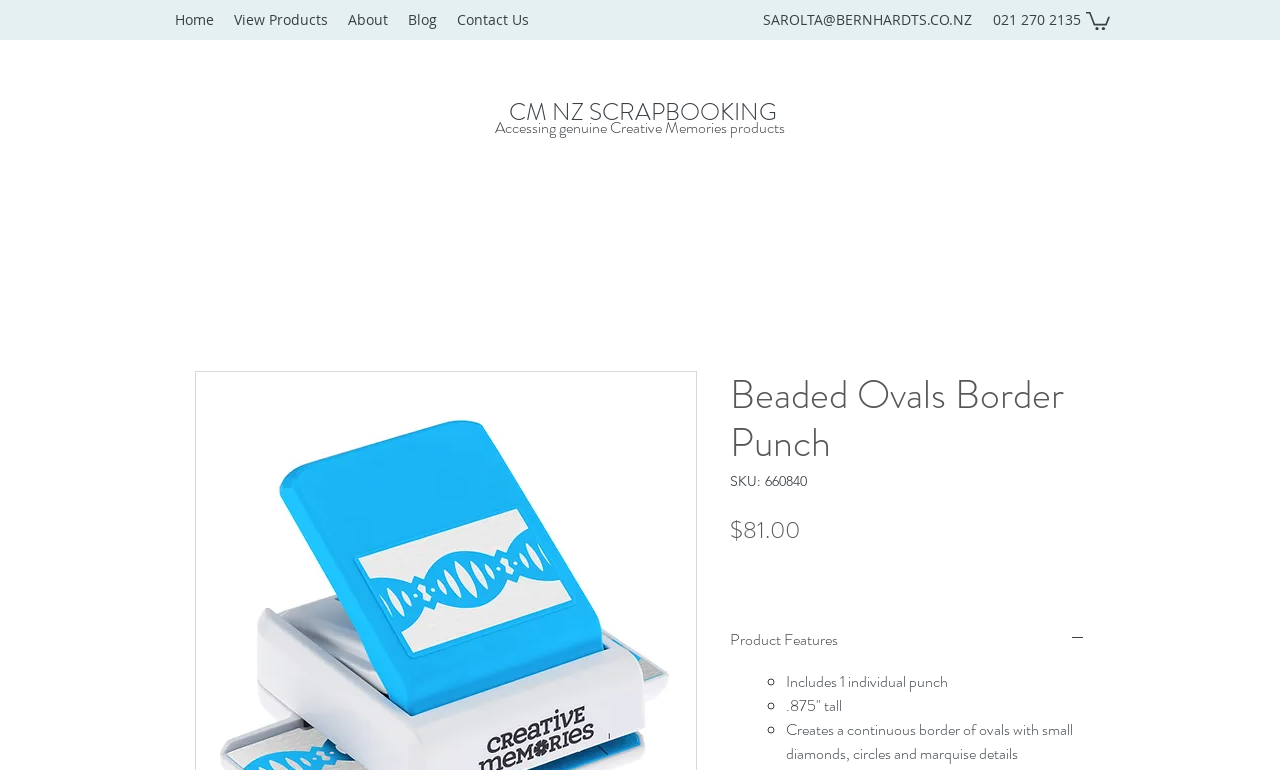What is the price of the product?
From the details in the image, provide a complete and detailed answer to the question.

I found the answer by looking at the StaticText element with the text '$81.00' which is a sibling of the element with the text 'Price'. This suggests that the price of the product is $81.00.